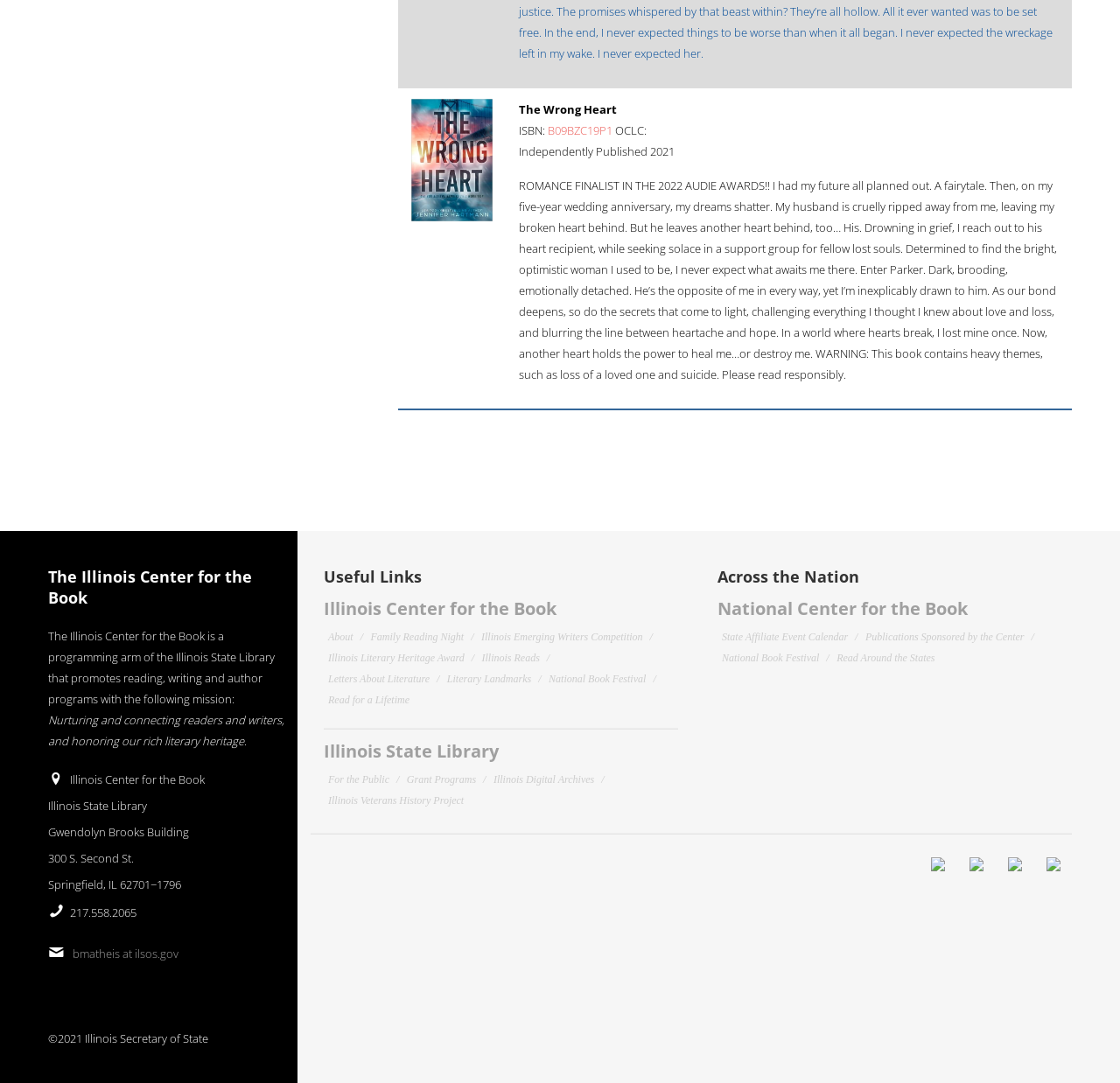Identify the bounding box coordinates for the region of the element that should be clicked to carry out the instruction: "Visit the Illinois Center for the Book website". The bounding box coordinates should be four float numbers between 0 and 1, i.e., [left, top, right, bottom].

[0.289, 0.551, 0.497, 0.573]